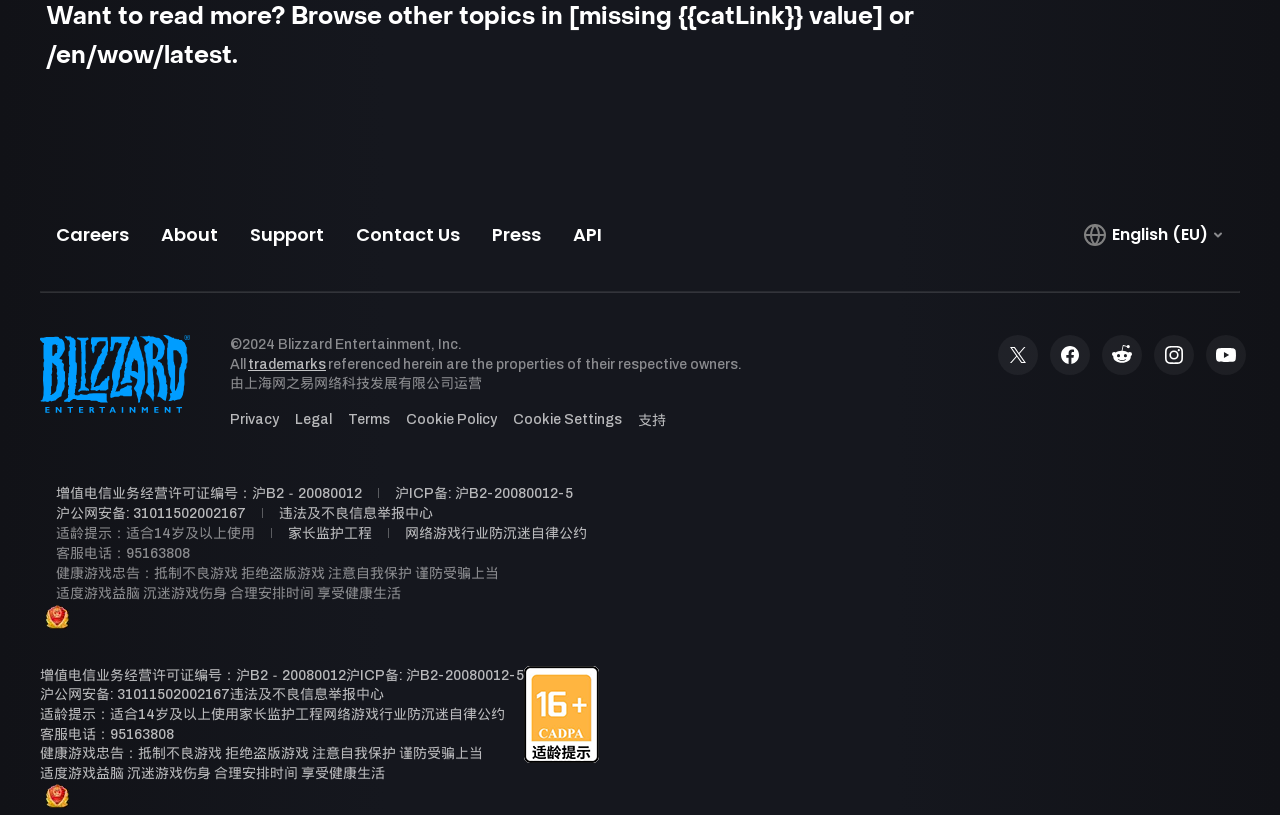Please specify the bounding box coordinates of the area that should be clicked to accomplish the following instruction: "Click Careers". The coordinates should consist of four float numbers between 0 and 1, i.e., [left, top, right, bottom].

[0.031, 0.259, 0.113, 0.318]